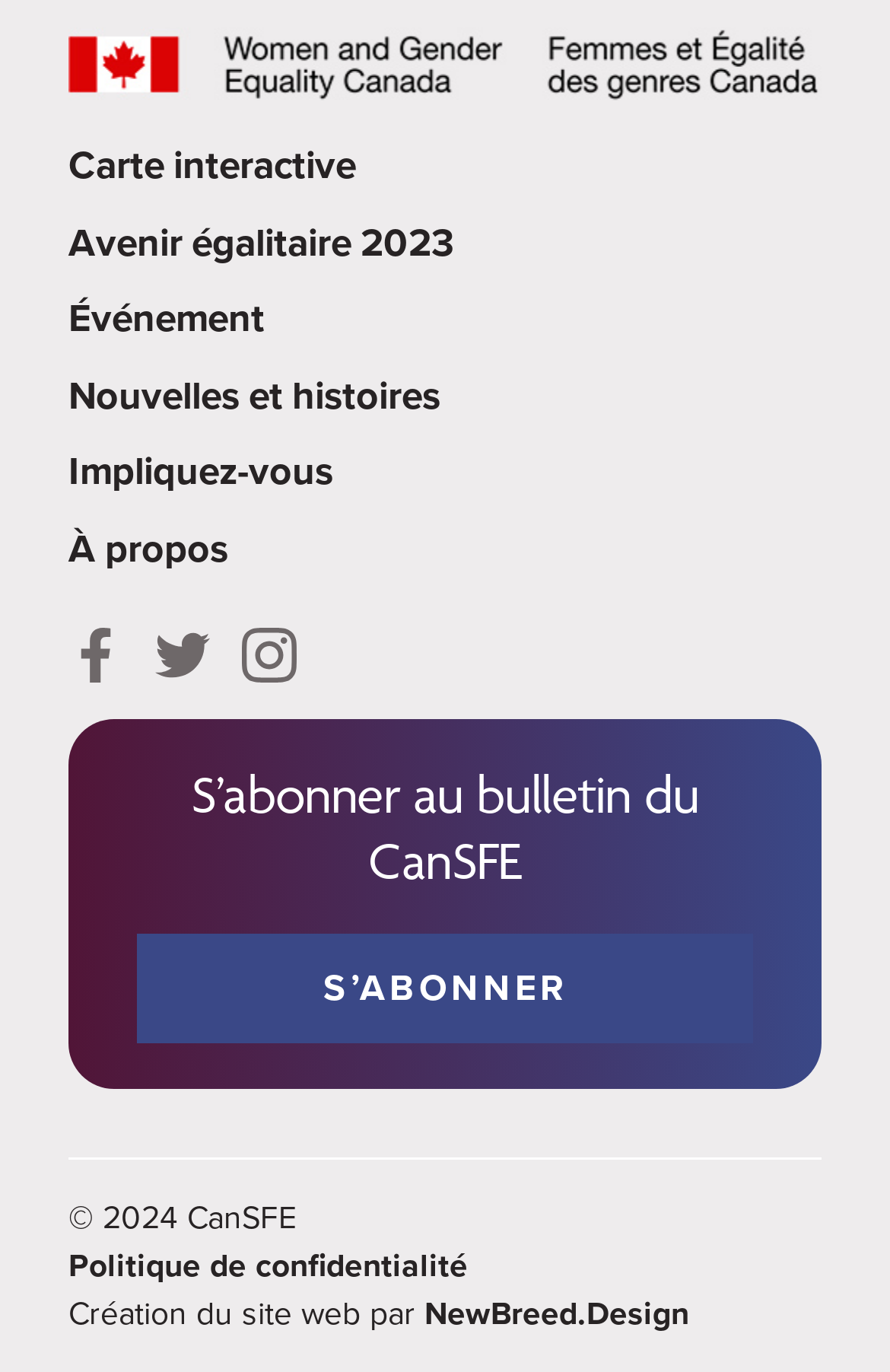Please specify the bounding box coordinates of the element that should be clicked to execute the given instruction: 'Check Événement'. Ensure the coordinates are four float numbers between 0 and 1, expressed as [left, top, right, bottom].

[0.077, 0.215, 0.297, 0.25]